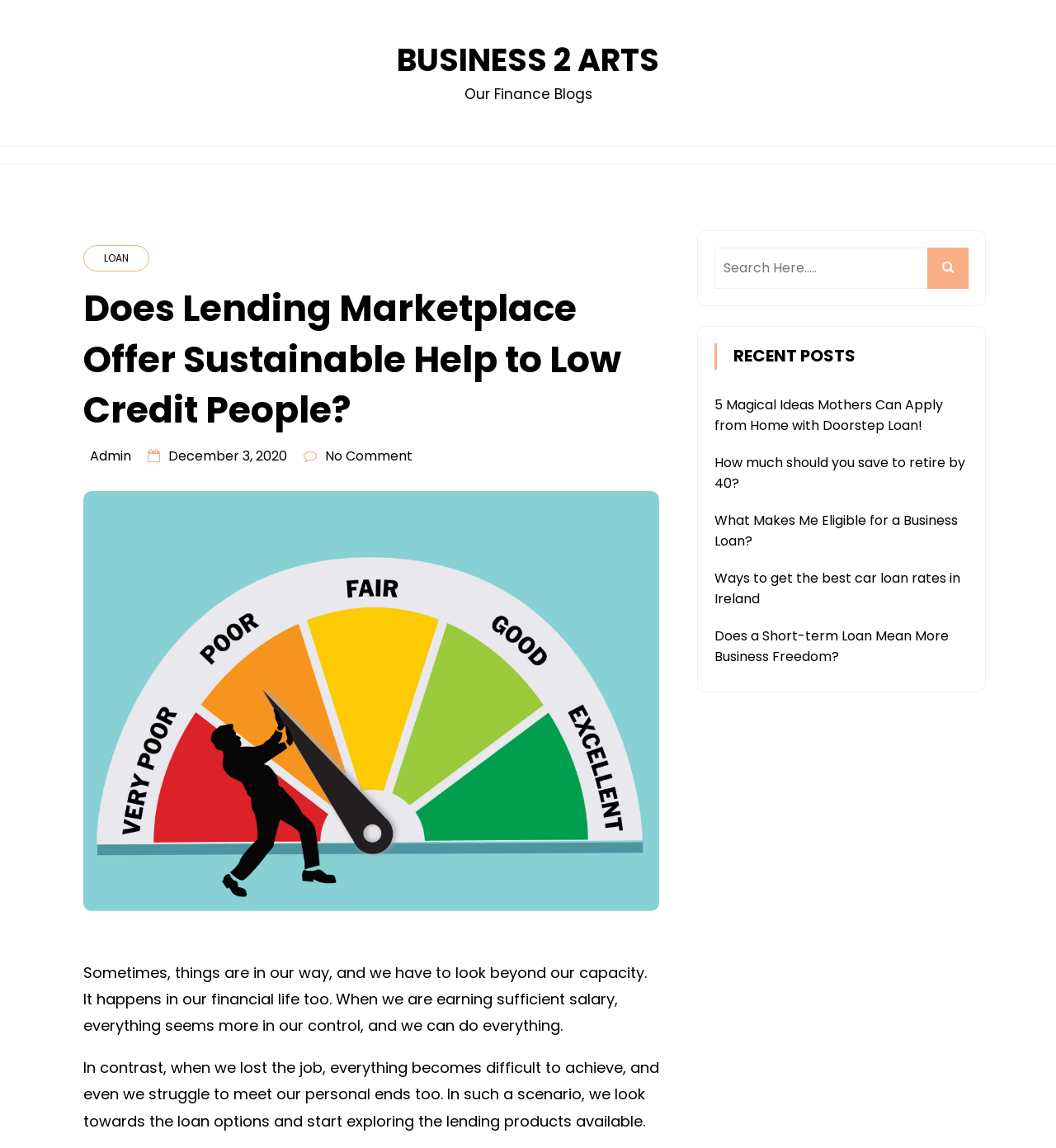Please answer the following question using a single word or phrase: 
What is the purpose of the textbox?

Search